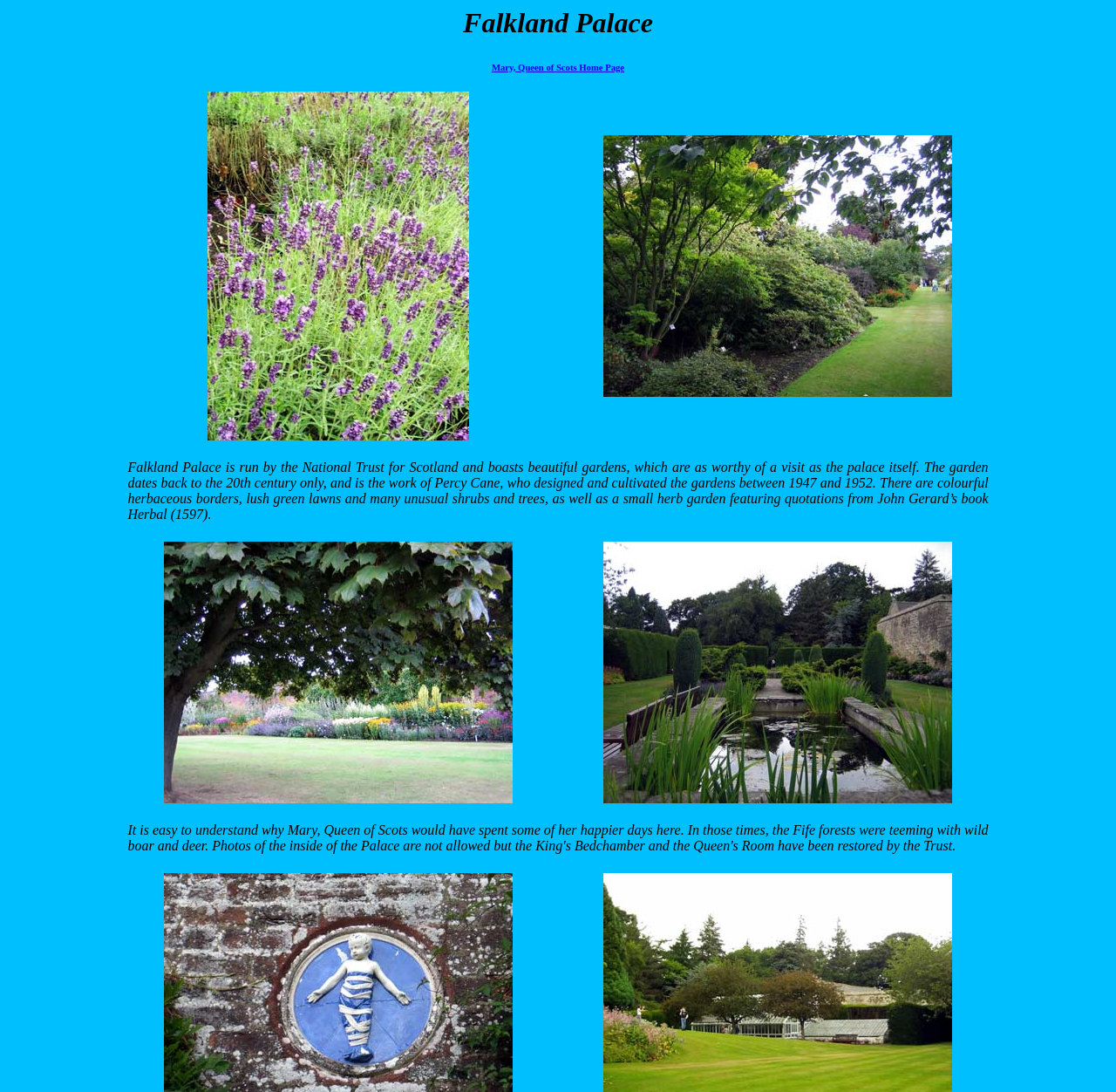Give a full account of the webpage's elements and their arrangement.

The webpage is about Falkland Palace and its connection to Mary, Queen of Scots. At the top, there is a heading that reads "Falkland Palace". Below it, there is a link to "Mary, Queen of Scots Home Page". 

The main content of the webpage is divided into several sections, each consisting of a table row with two cells. The first section contains two images, one of "Lavender in bloom" and the other of "Lush border", which are placed side by side. 

The second section has a table cell that spans the entire width, containing a paragraph of text that describes the gardens of Falkland Palace, including its history, design, and features. 

The third section again has two images, one of "Colourful flower beds in the summer" and the other of "A peaceful pond", which are placed side by side. 

The last section has a table cell that spans the entire width, containing a paragraph of text that describes Mary, Queen of Scots' connection to Falkland Palace, including its history and features.